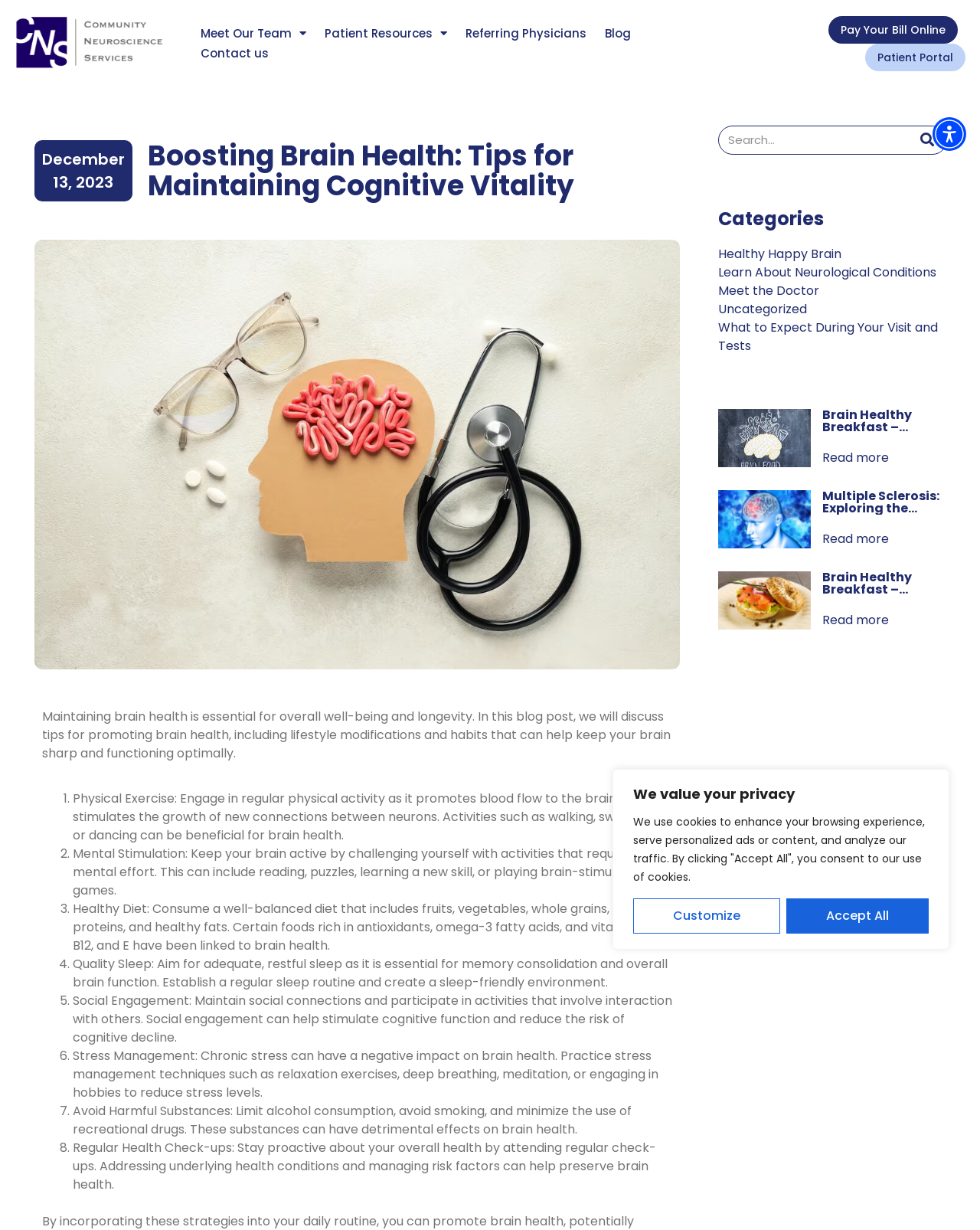Determine the bounding box coordinates of the region to click in order to accomplish the following instruction: "Click the Customize button". Provide the coordinates as four float numbers between 0 and 1, specifically [left, top, right, bottom].

[0.646, 0.73, 0.796, 0.759]